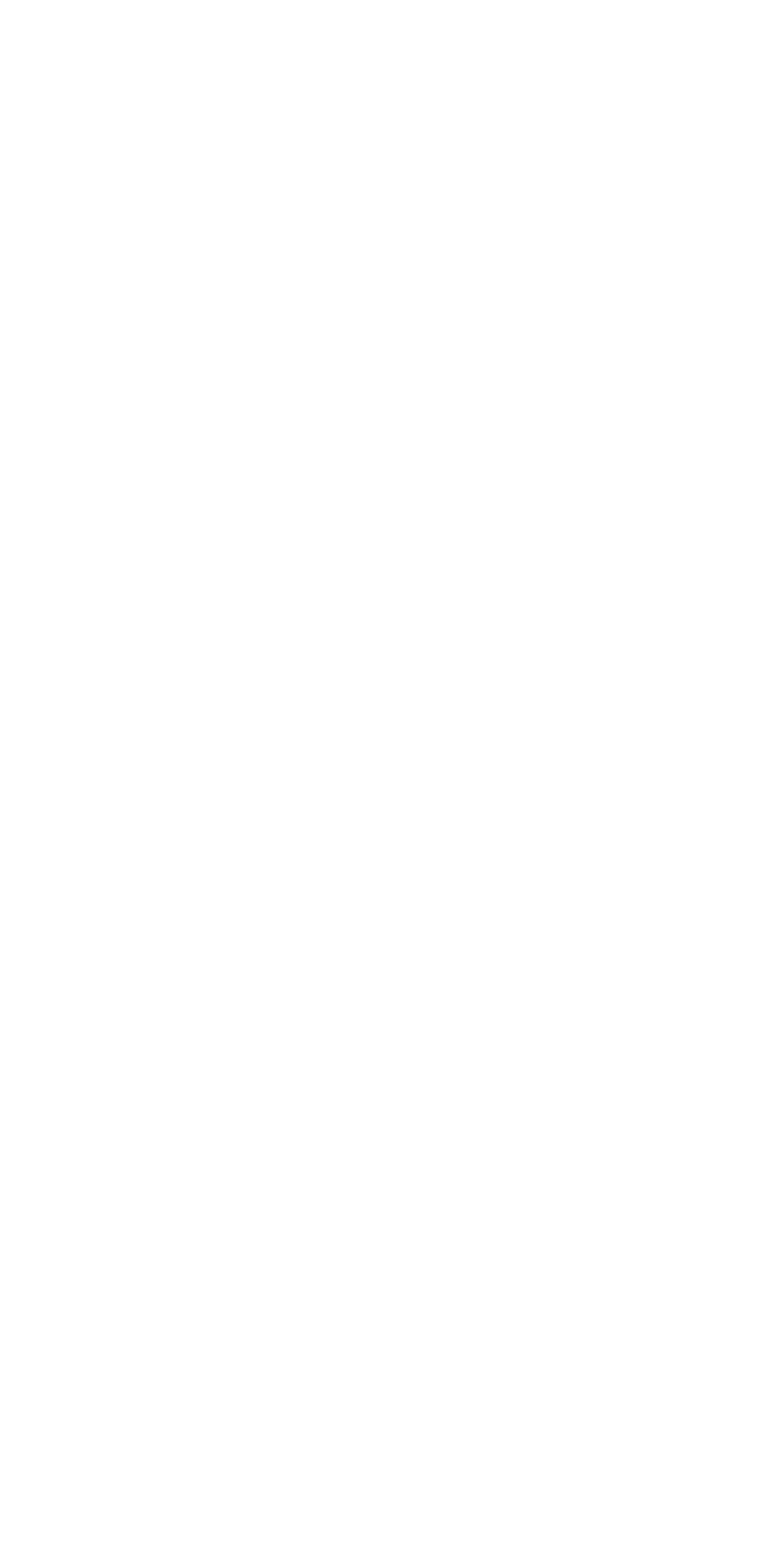Identify the bounding box coordinates of the clickable region required to complete the instruction: "Open the 'MENU'". The coordinates should be given as four float numbers within the range of 0 and 1, i.e., [left, top, right, bottom].

None